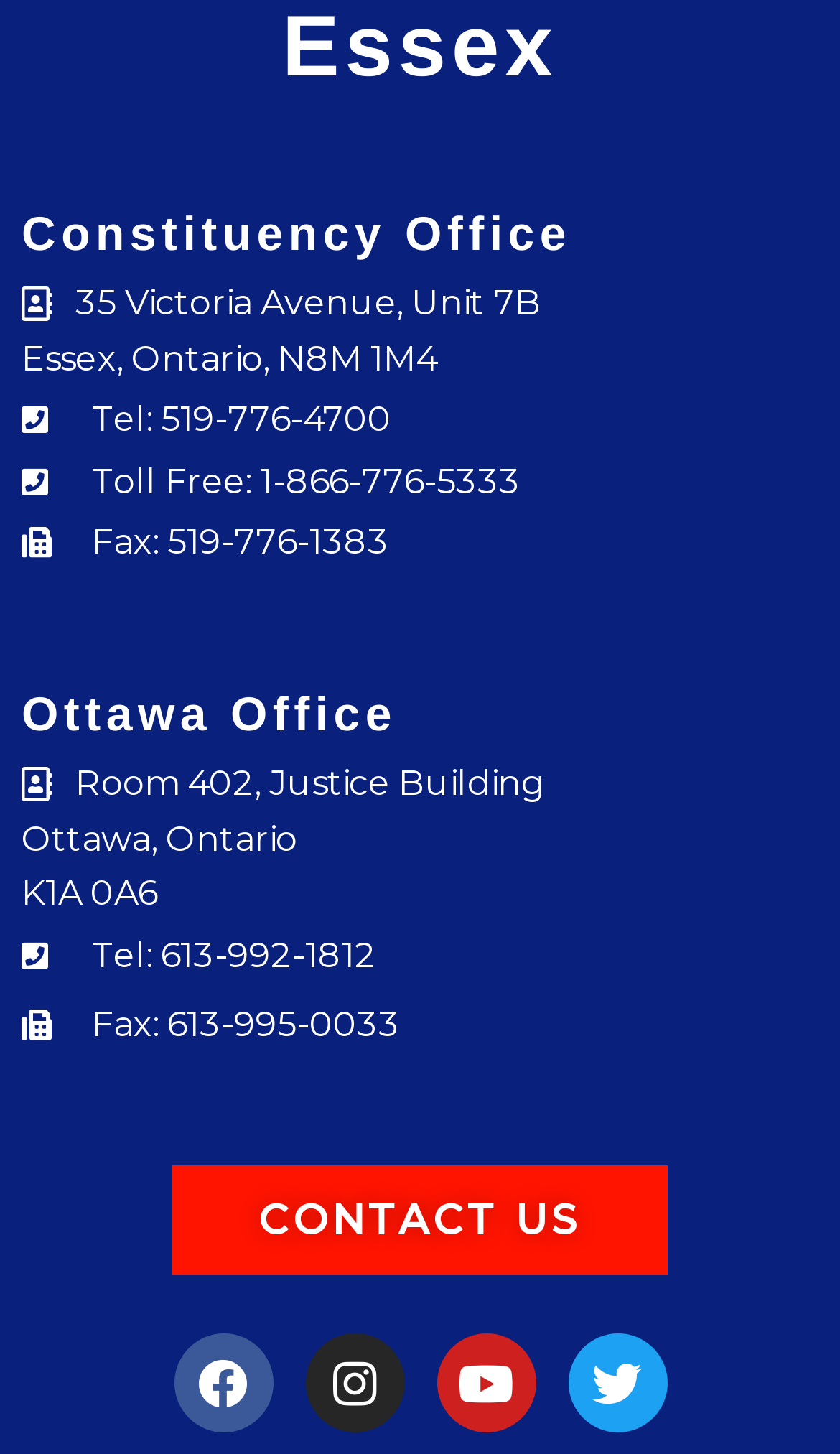What is the postal code of the Ottawa Office?
Please craft a detailed and exhaustive response to the question.

I found the postal code of the Ottawa Office by looking at the StaticText element with the OCR text 'K1A 0A6' which is a child of the Root Element.